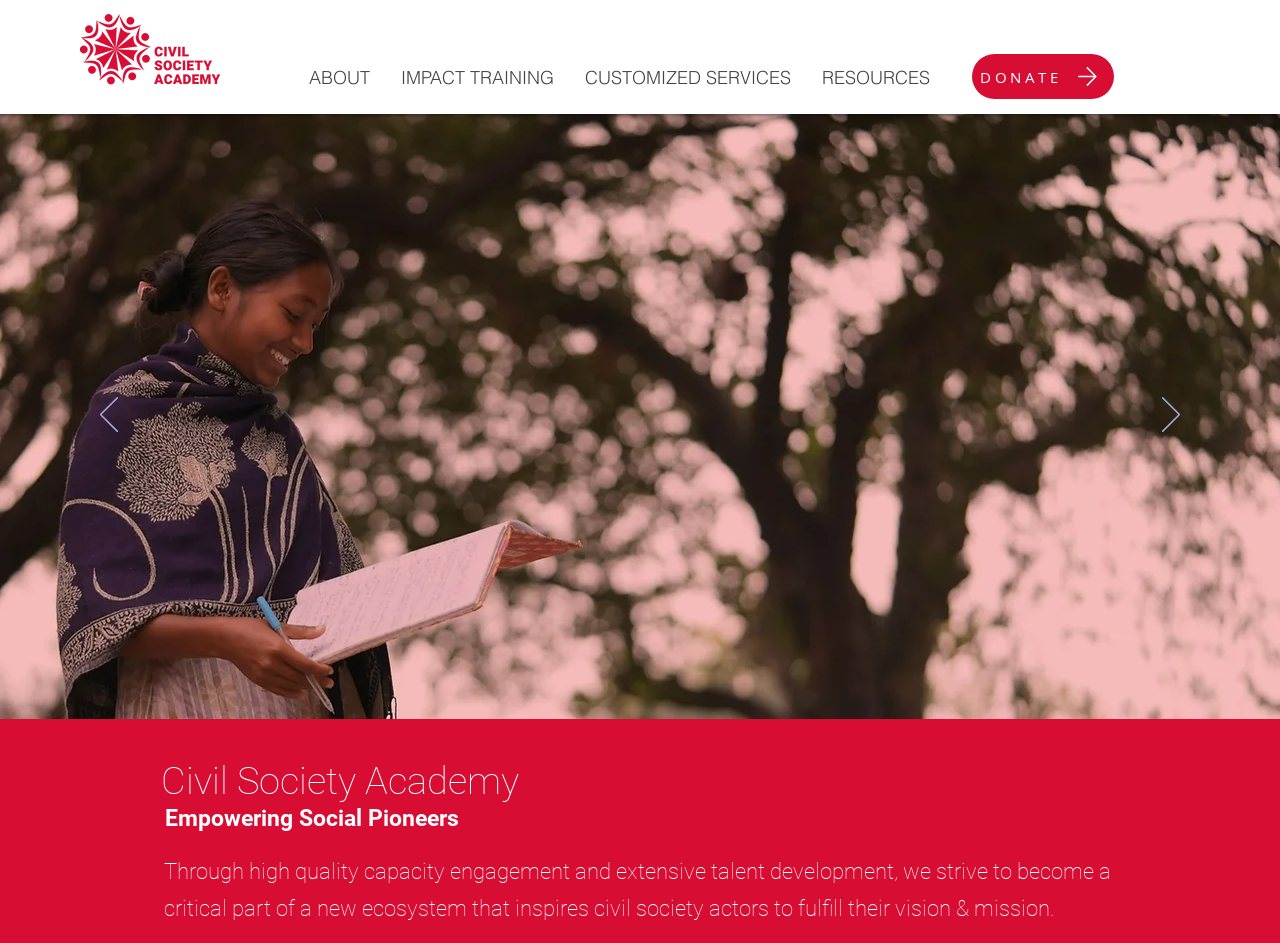What is the organization's goal?
Using the information from the image, give a concise answer in one word or a short phrase.

To empower social pioneers